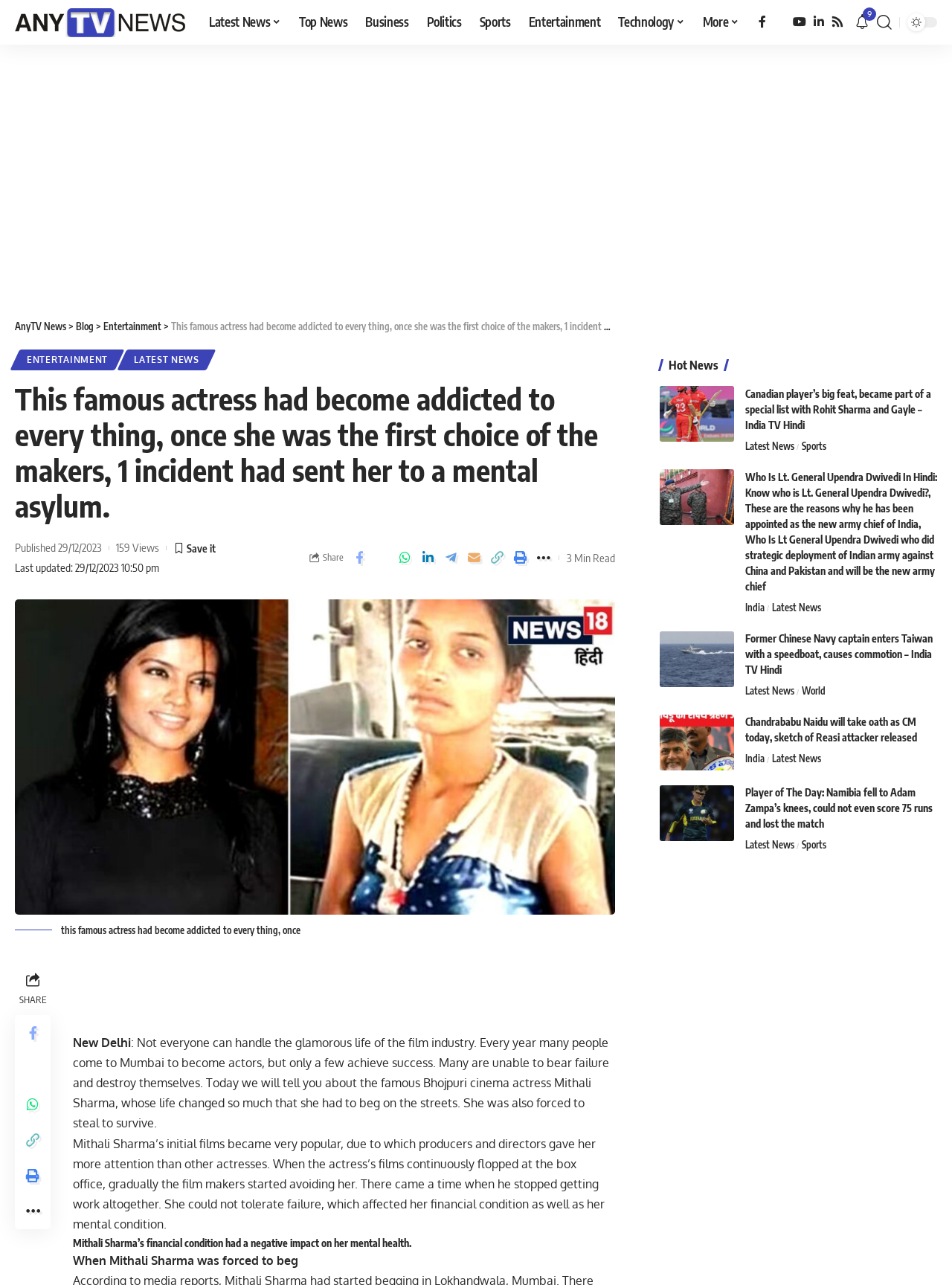Offer a comprehensive description of the webpage’s content and structure.

This webpage is an article from AnyTV News, with a title that reads "This famous actress had become addicted to every thing, once she was the first choice of the makers, 1 incident had sent her to a mental asylum." The article is about the life of a Bhojpuri cinema actress, Mithali Sharma, who went from being a popular actress to begging on the streets.

At the top of the page, there is a navigation menu with links to various categories such as Latest News, Top News, Business, Politics, Sports, Entertainment, Technology, and More. Below the navigation menu, there are social media links to Facebook, Twitter, YouTube, LinkedIn, and Rss.

The main content of the article is divided into several sections. The first section has a heading that reads "This famous actress had become addicted to every thing, once she was the first choice of the makers, 1 incident had sent her to a mental asylum." Below the heading, there is a brief summary of the article, followed by a timestamp indicating when the article was published and last updated.

The article itself is divided into several paragraphs, with headings that break up the content. The text describes Mithali Sharma's rise to fame, her subsequent downfall, and how she was forced to beg on the streets. There are also several links to other news articles scattered throughout the page, including a section labeled "Hot News" that features links to other news stories.

At the bottom of the page, there are several links to other news categories, including Latest News, Sports, and India. There are also several images scattered throughout the page, including a large image at the top of the article and several smaller images accompanying the other news stories.